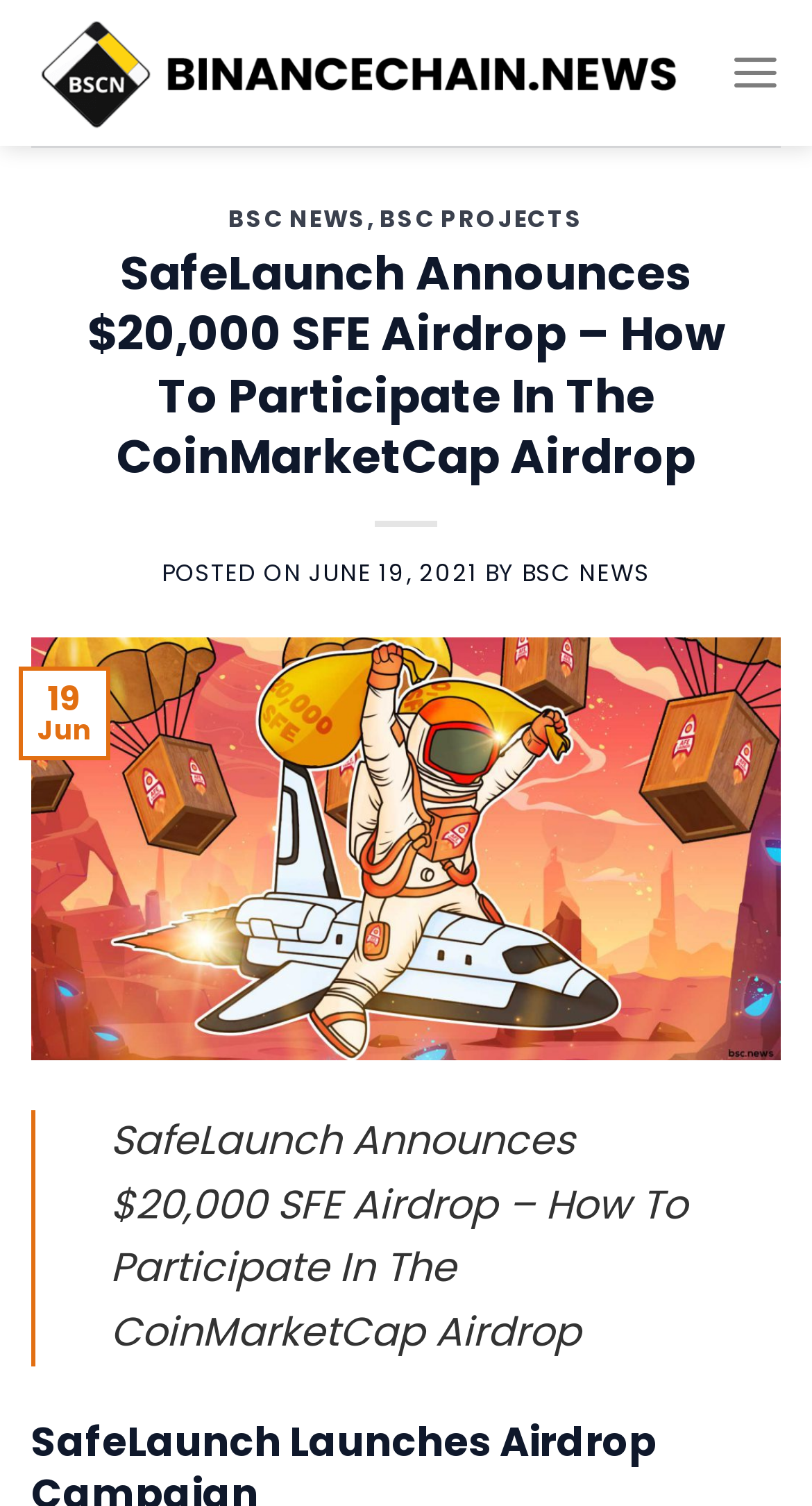Please answer the following question using a single word or phrase: What is the amount of the SFE airdrop?

$20,000